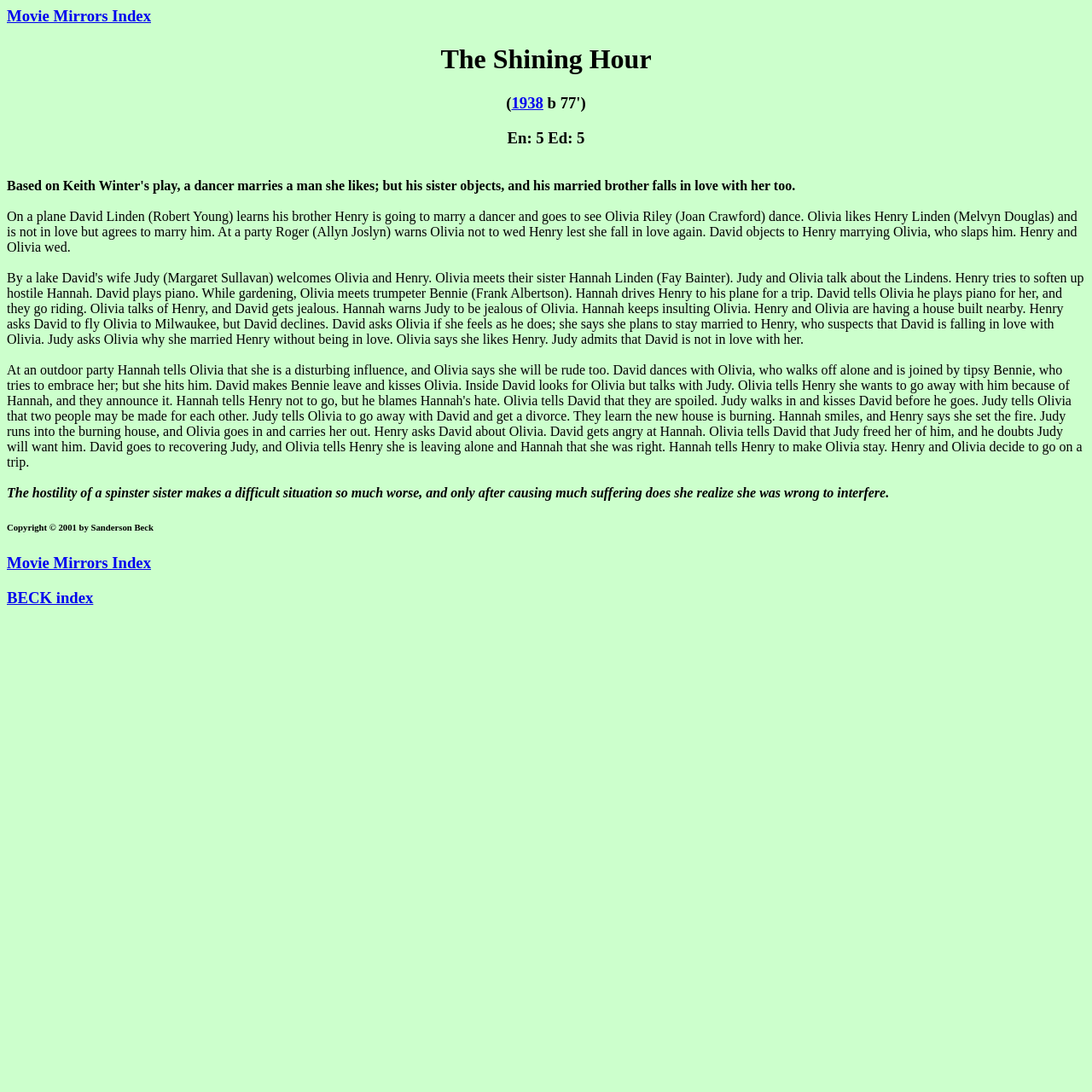Identify the bounding box coordinates for the UI element mentioned here: "1938". Provide the coordinates as four float values between 0 and 1, i.e., [left, top, right, bottom].

[0.468, 0.086, 0.498, 0.102]